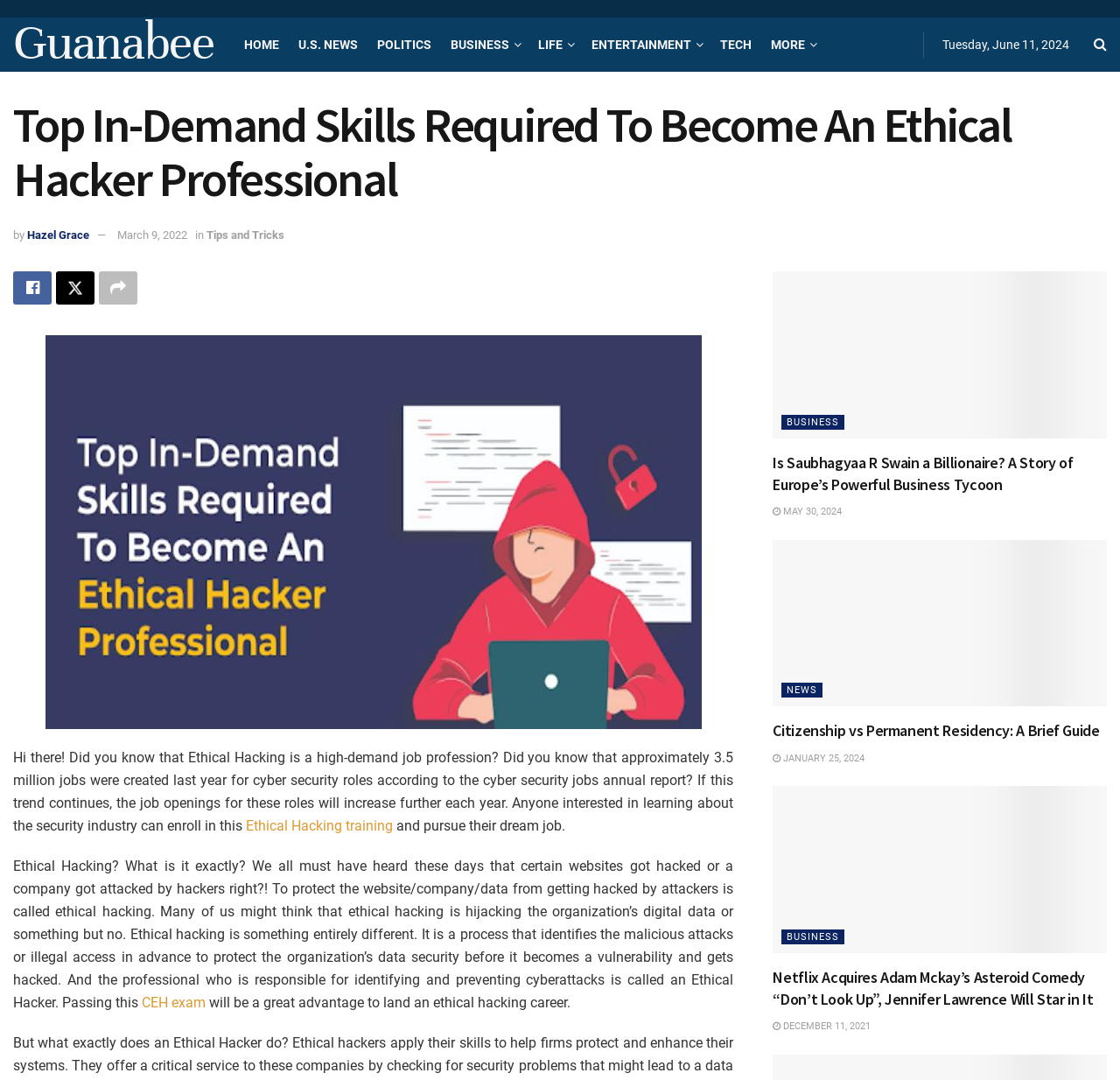Determine the bounding box of the UI component based on this description: "Home". The bounding box coordinates should be four float values between 0 and 1, i.e., [left, top, right, bottom].

[0.218, 0.016, 0.25, 0.066]